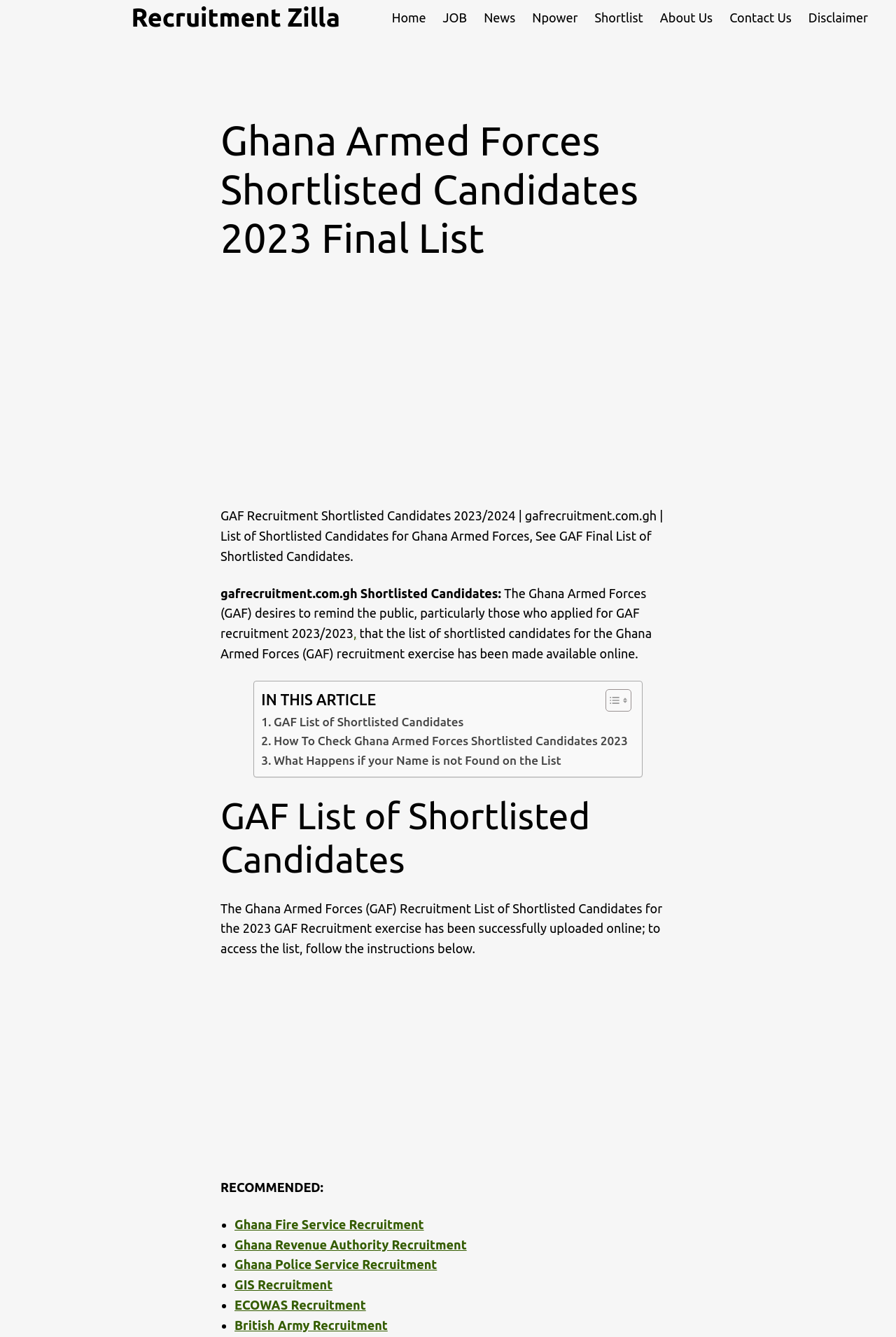Provide a thorough description of the webpage's content and layout.

The webpage is about the Ghana Armed Forces (GAF) recruitment shortlisted candidates for 2023/2024. At the top, there is a navigation menu with links to "Home", "JOB", "News", "Npower", "Shortlist", "About Us", "Contact Us", and "Disclaimer". Below the navigation menu, there is a heading that reads "Ghana Armed Forces Shortlisted Candidates 2023 Final List". 

To the right of the heading, there is an advertisement iframe. Below the heading, there is a paragraph of text that provides information about the GAF recruitment shortlisted candidates. The text is followed by a series of links and static text that provide more information about the recruitment process. 

On the left side of the page, there is a table of contents with links to different sections of the article, including "GAF List of Shortlisted Candidates", "How To Check Ghana Armed Forces Shortlisted Candidates 2023", and "What Happens if your Name is not Found on the List". 

Further down the page, there is a heading that reads "GAF List of Shortlisted Candidates" followed by a paragraph of text that provides instructions on how to access the list of shortlisted candidates. Below this, there is another advertisement iframe. 

At the bottom of the page, there is a section labeled "RECOMMENDED" with a list of links to other recruitment opportunities, including the Ghana Fire Service, Ghana Revenue Authority, Ghana Police Service, GIS, ECOWAS, and British Army.